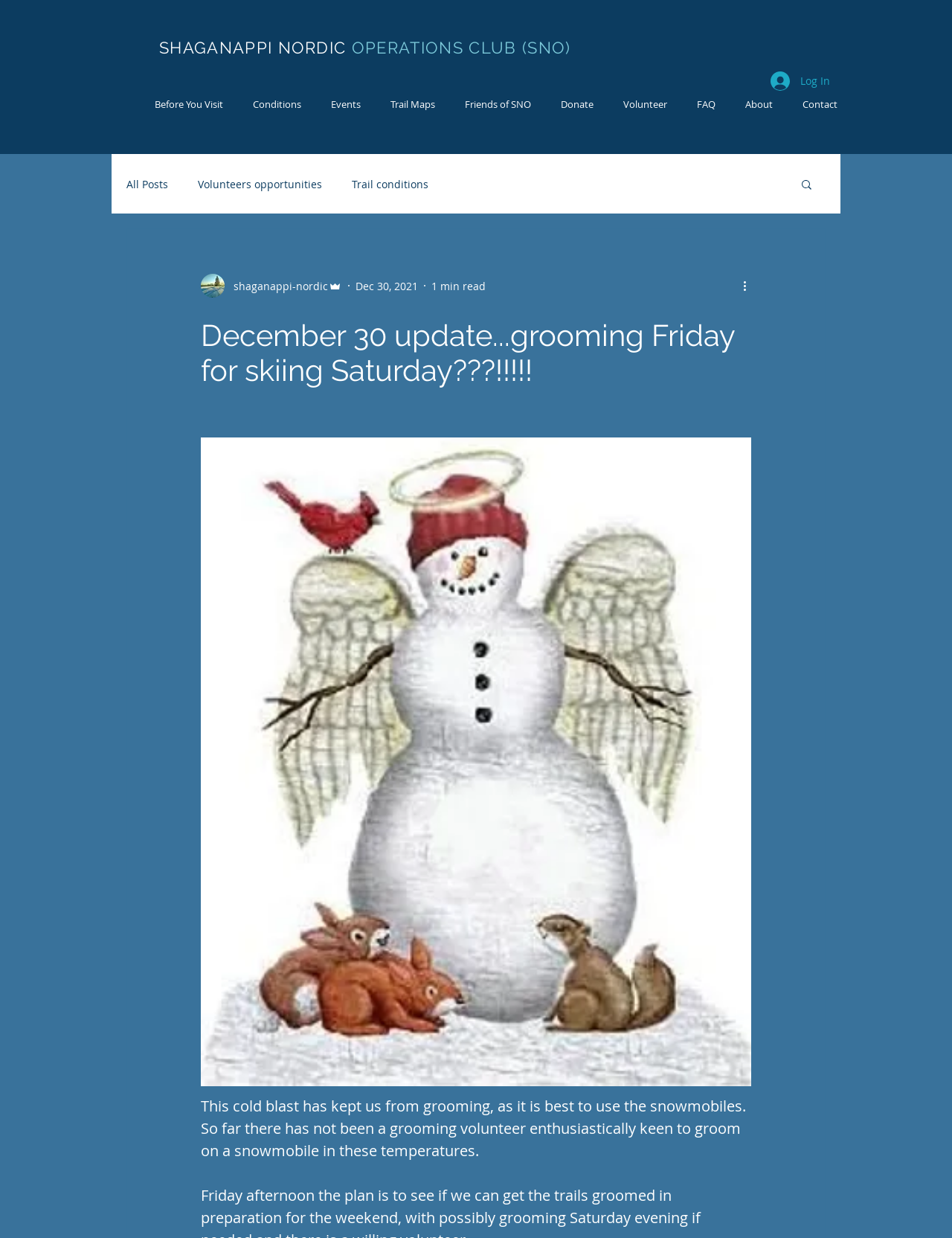Look at the image and answer the question in detail:
What is the purpose of the 'More actions' button?

I found the 'More actions' button, but its purpose is not explicitly stated on the webpage. It might be used to perform additional actions related to the article, but the exact functionality is unclear.